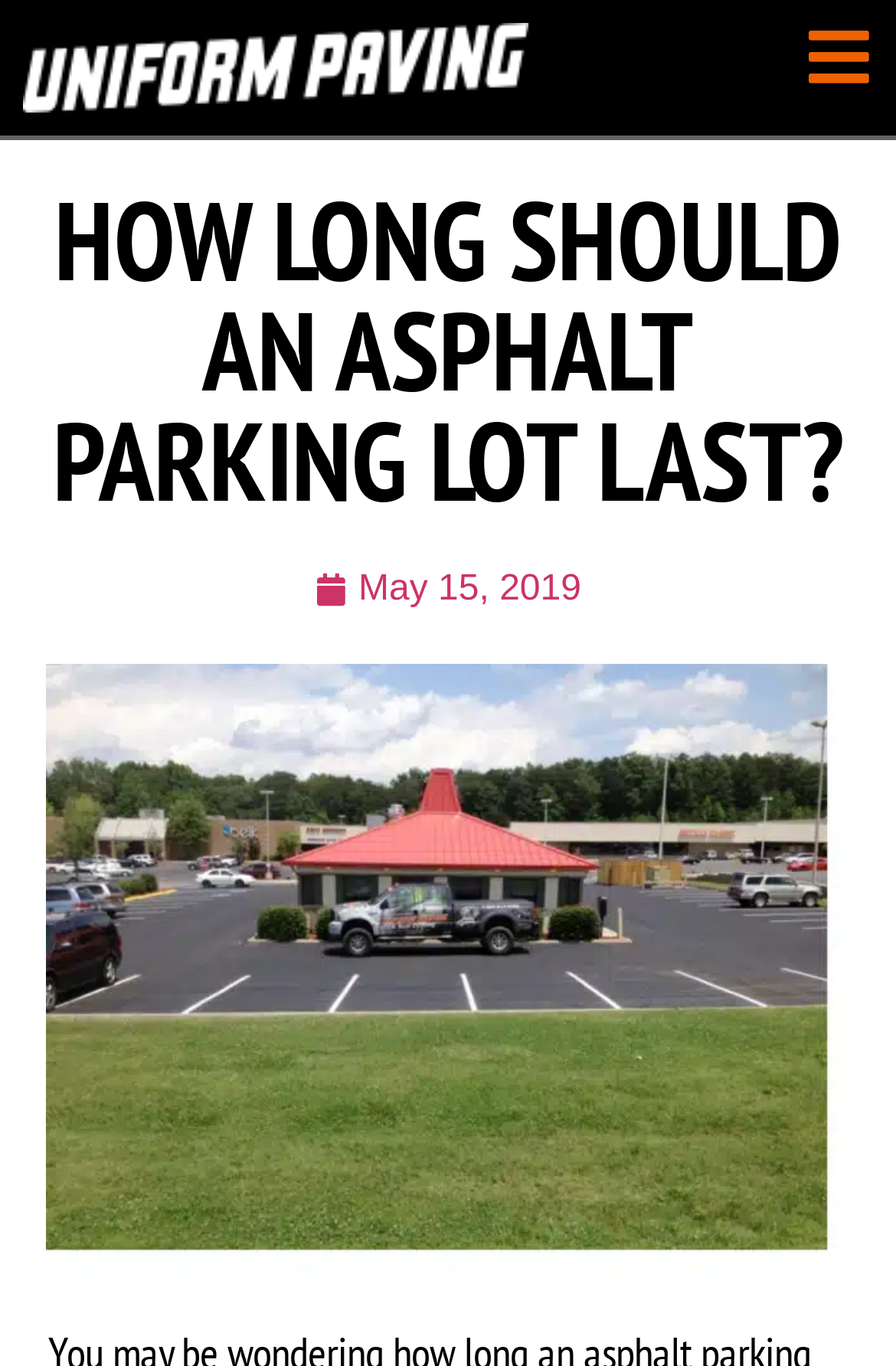Using the provided element description "May 15, 2019", determine the bounding box coordinates of the UI element.

[0.351, 0.412, 0.649, 0.452]